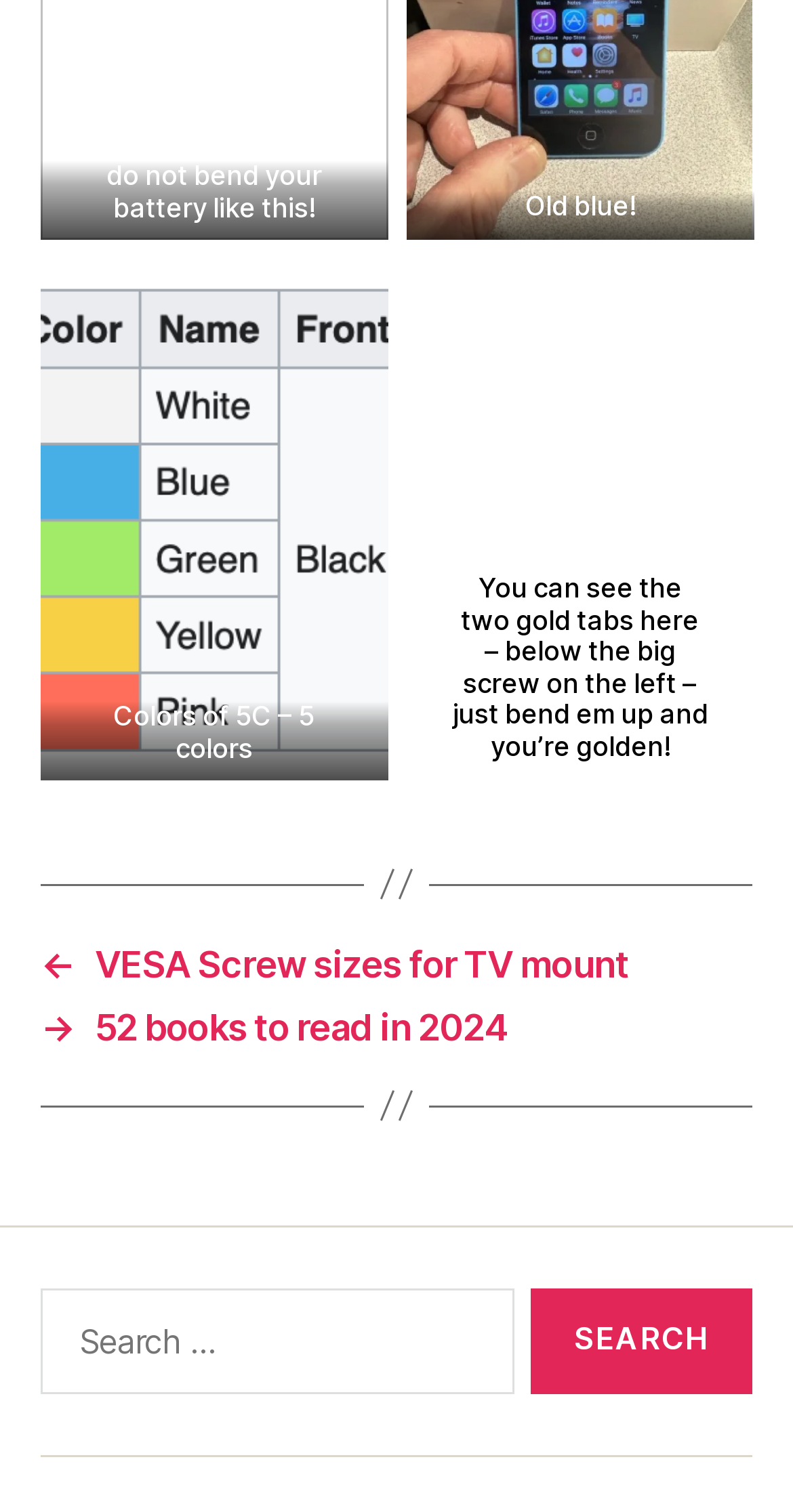Answer the question with a single word or phrase: 
What is the text in the first figure caption?

do not bend your battery like this!